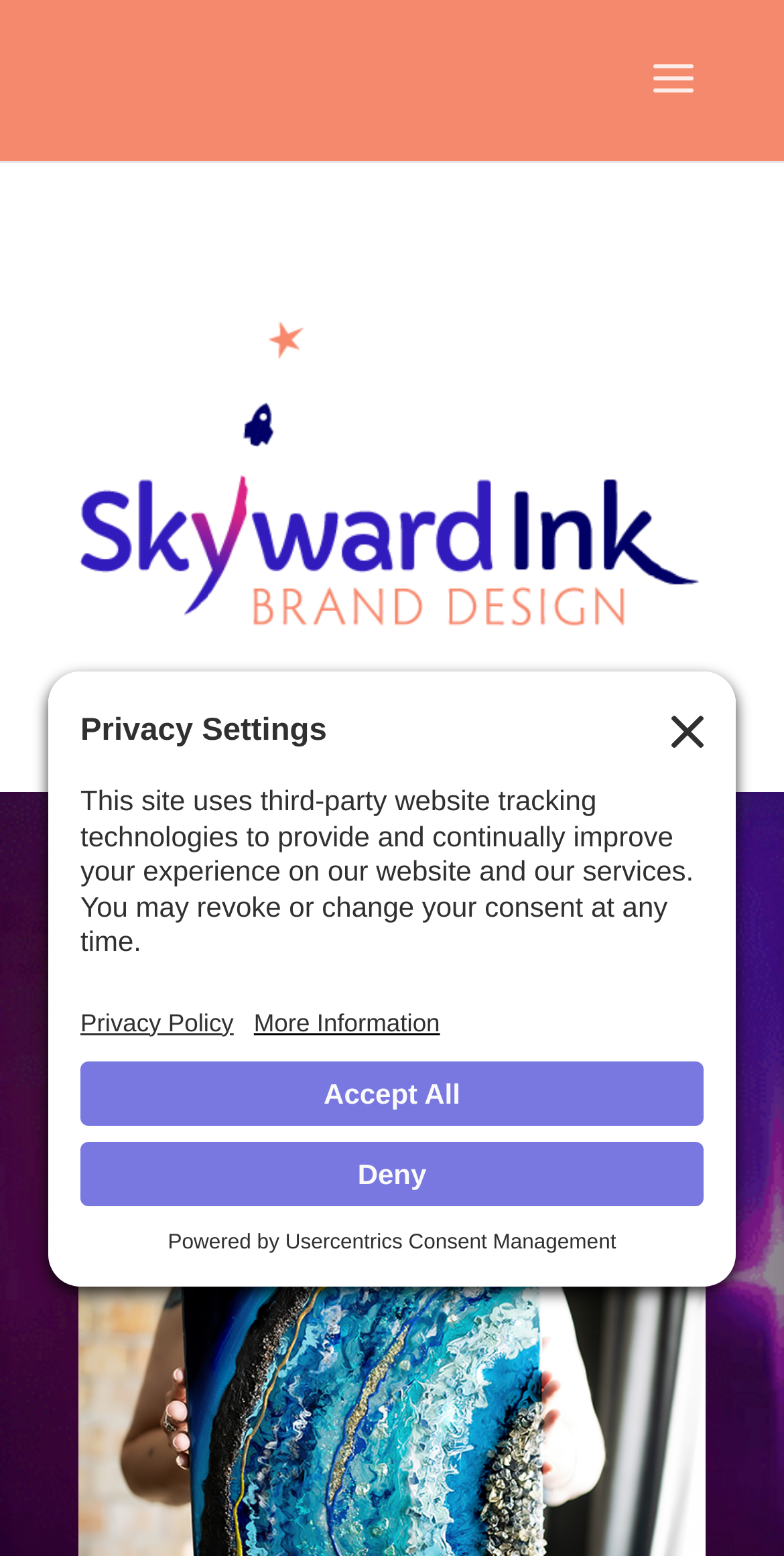How many buttons are in the privacy settings dialog?
Please provide a single word or phrase as your answer based on the screenshot.

5